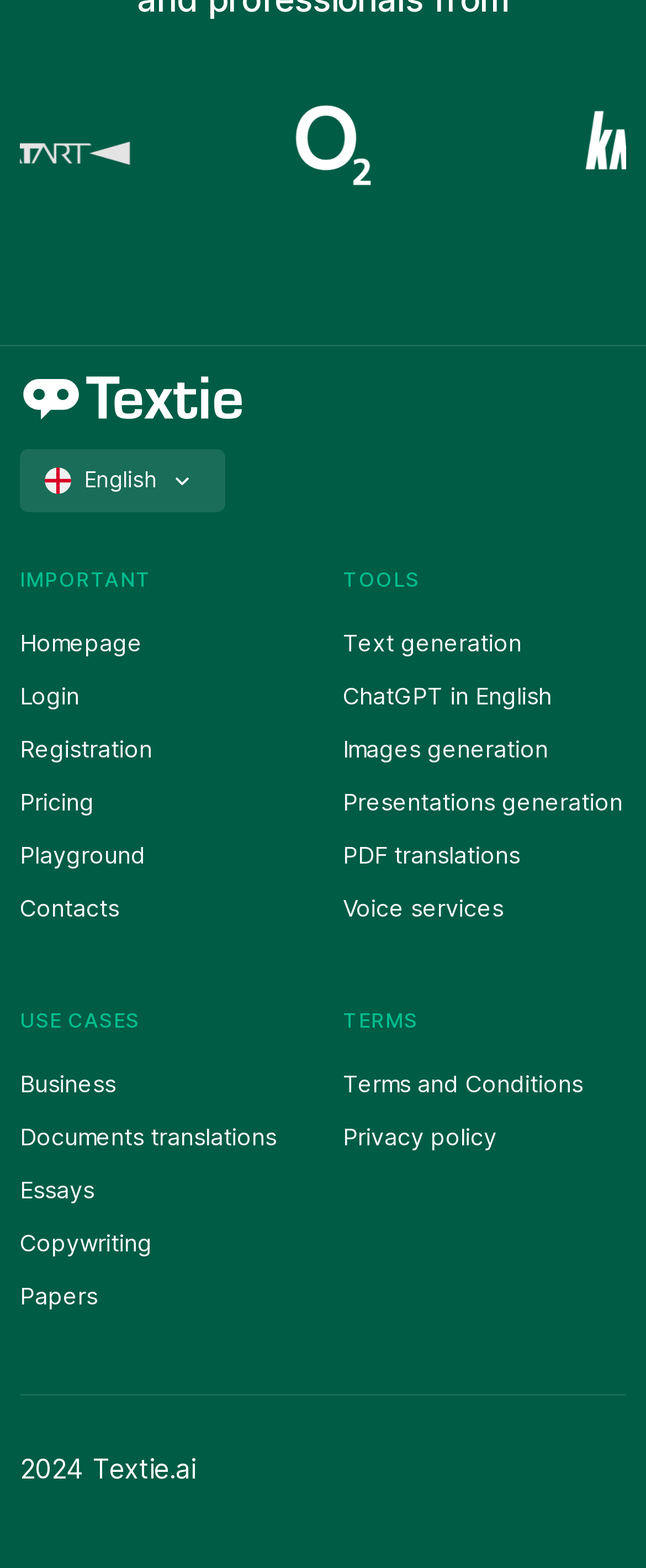Please indicate the bounding box coordinates for the clickable area to complete the following task: "Explore Text generation tools". The coordinates should be specified as four float numbers between 0 and 1, i.e., [left, top, right, bottom].

[0.531, 0.401, 0.808, 0.419]